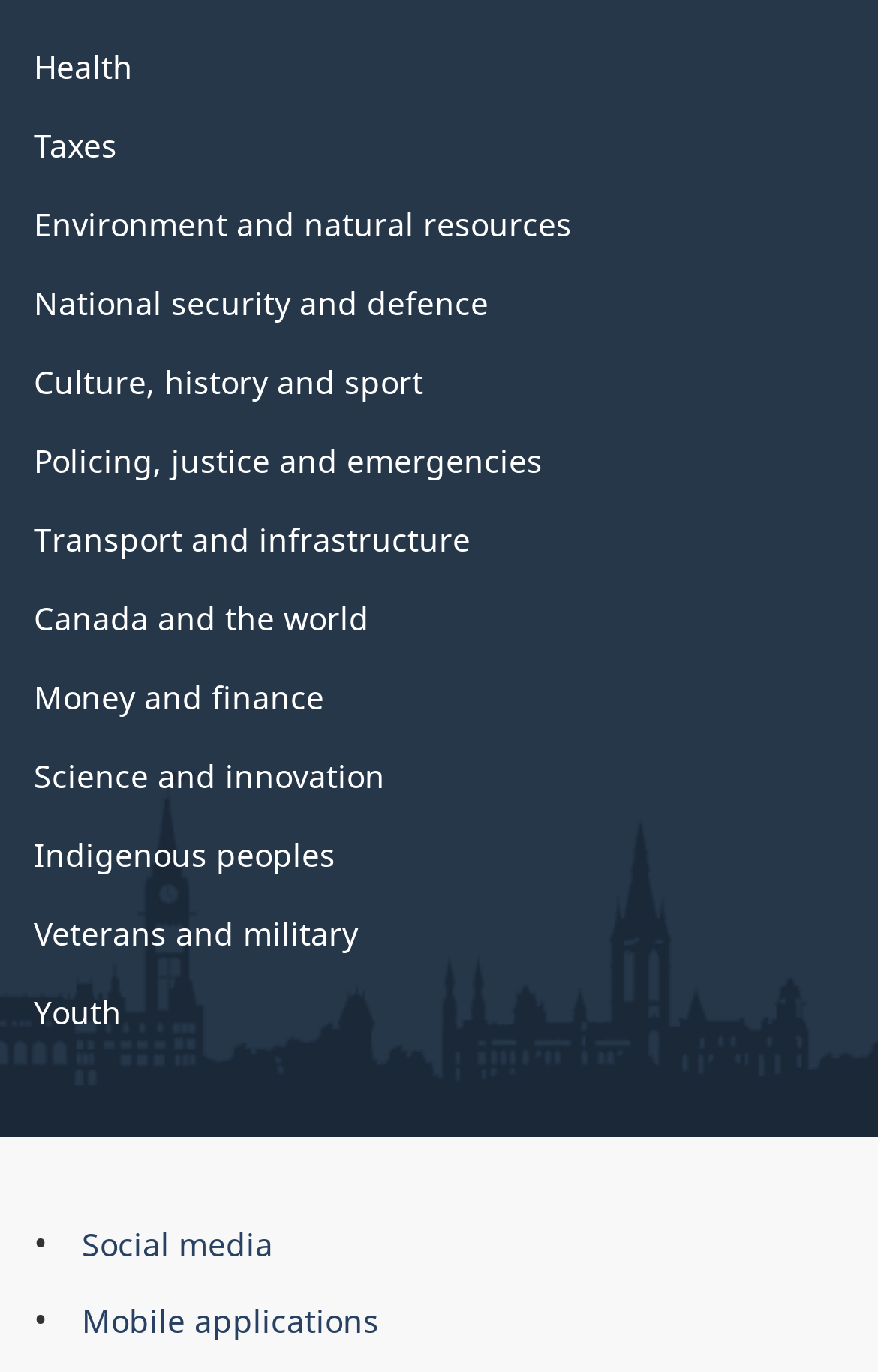Please identify the bounding box coordinates of the element on the webpage that should be clicked to follow this instruction: "Click on Health". The bounding box coordinates should be given as four float numbers between 0 and 1, formatted as [left, top, right, bottom].

[0.038, 0.032, 0.151, 0.064]